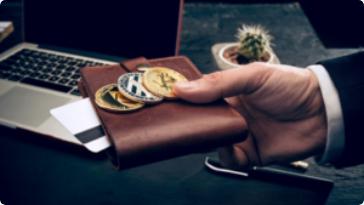What type of plant is present in the background?
Using the image, give a concise answer in the form of a single word or short phrase.

a cactus